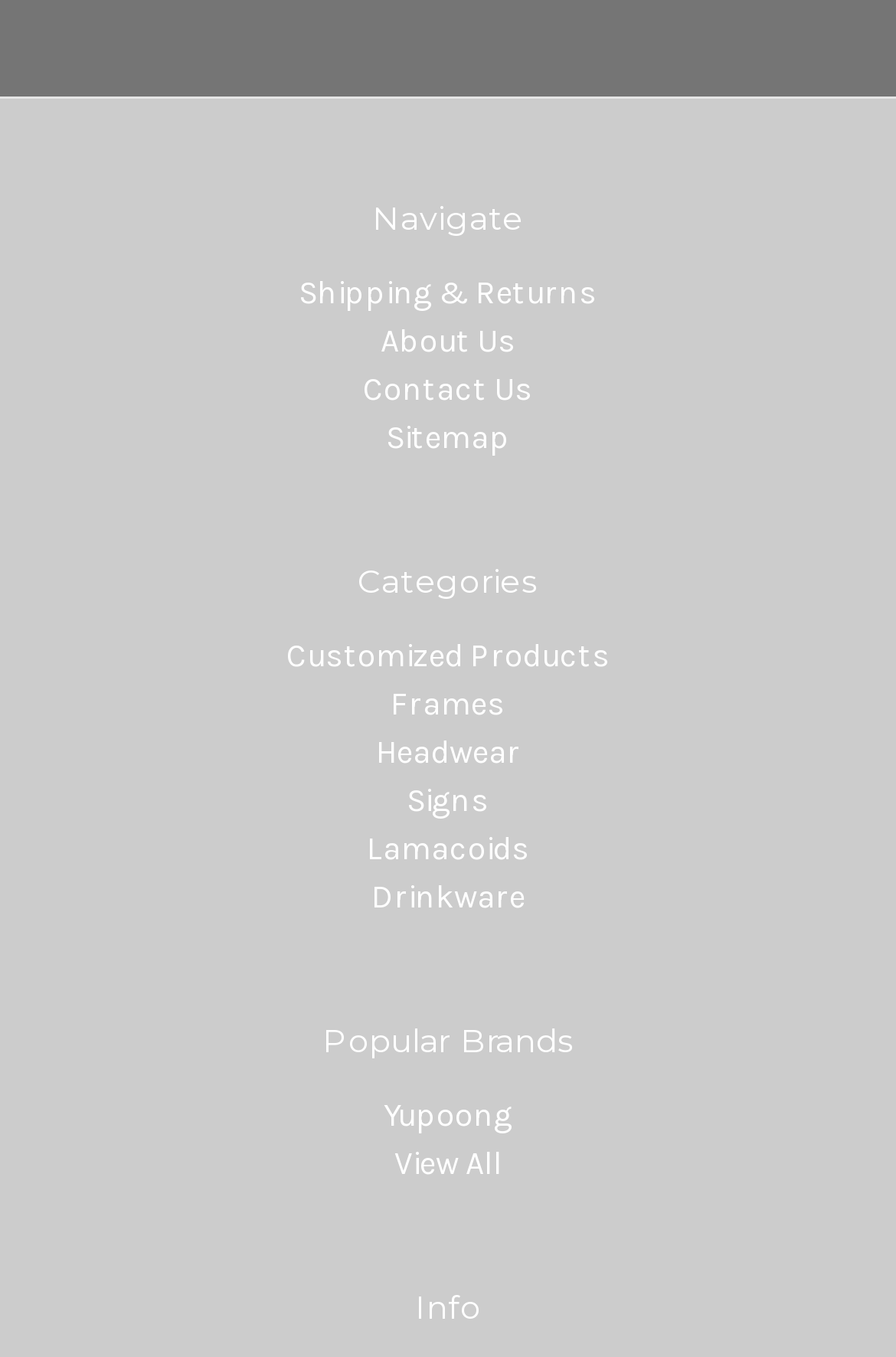Using the details from the image, please elaborate on the following question: How many sections are there on the webpage?

I identified three distinct sections on the webpage, which are the top section with links, the middle section with categories, and the bottom section with popular brands and info.